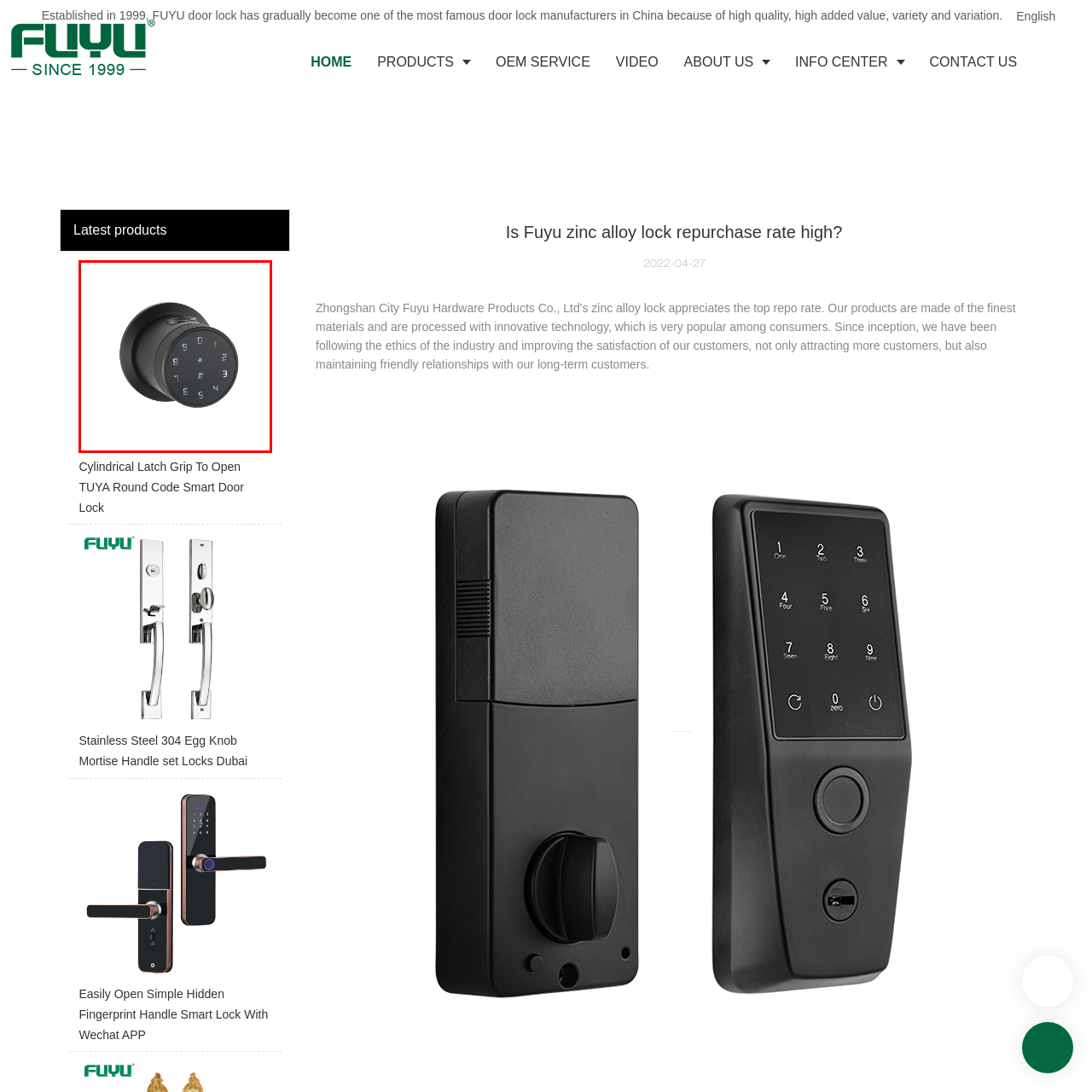Generate a detailed caption for the image that is outlined by the red border.

This image features a modern cylindrical latch grip designed for a smart door lock, specifically the "TUYA Round Code Smart Door Lock." The lock has a sleek, round design with a matte black finish, enhancing its contemporary aesthetic. It includes a numeric keypad with illuminated buttons that display the numbers 0 through 9, along with symbols for easy input. This lock combines advanced security features typical of smart locks with a user-friendly interface, making it an excellent addition for those seeking to enhance their home security with technology. Ideal for contemporary residential or commercial settings, this product exemplifies both functionality and style in door locking solutions.